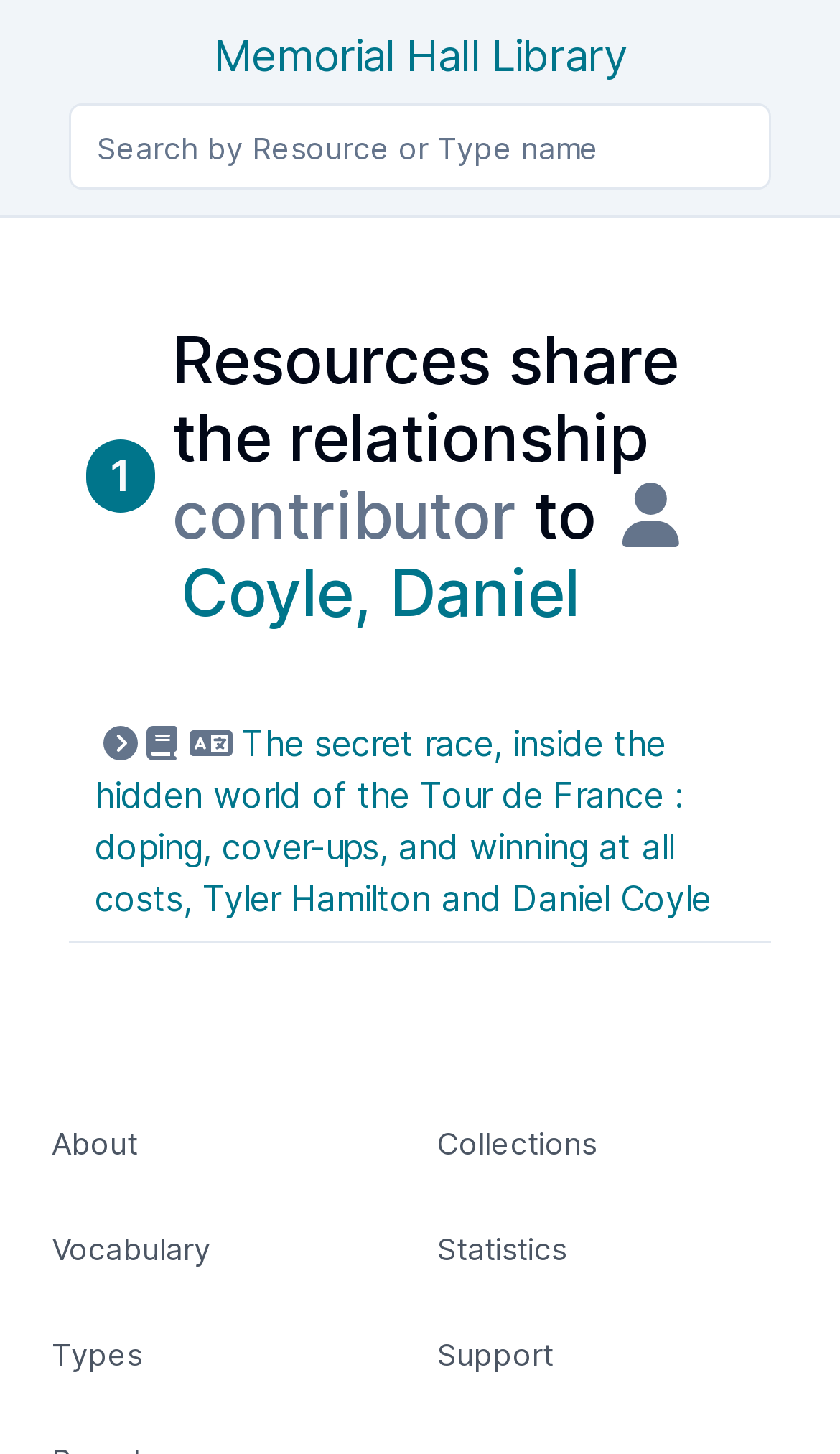Locate the bounding box coordinates of the item that should be clicked to fulfill the instruction: "Book a Local Cab".

None